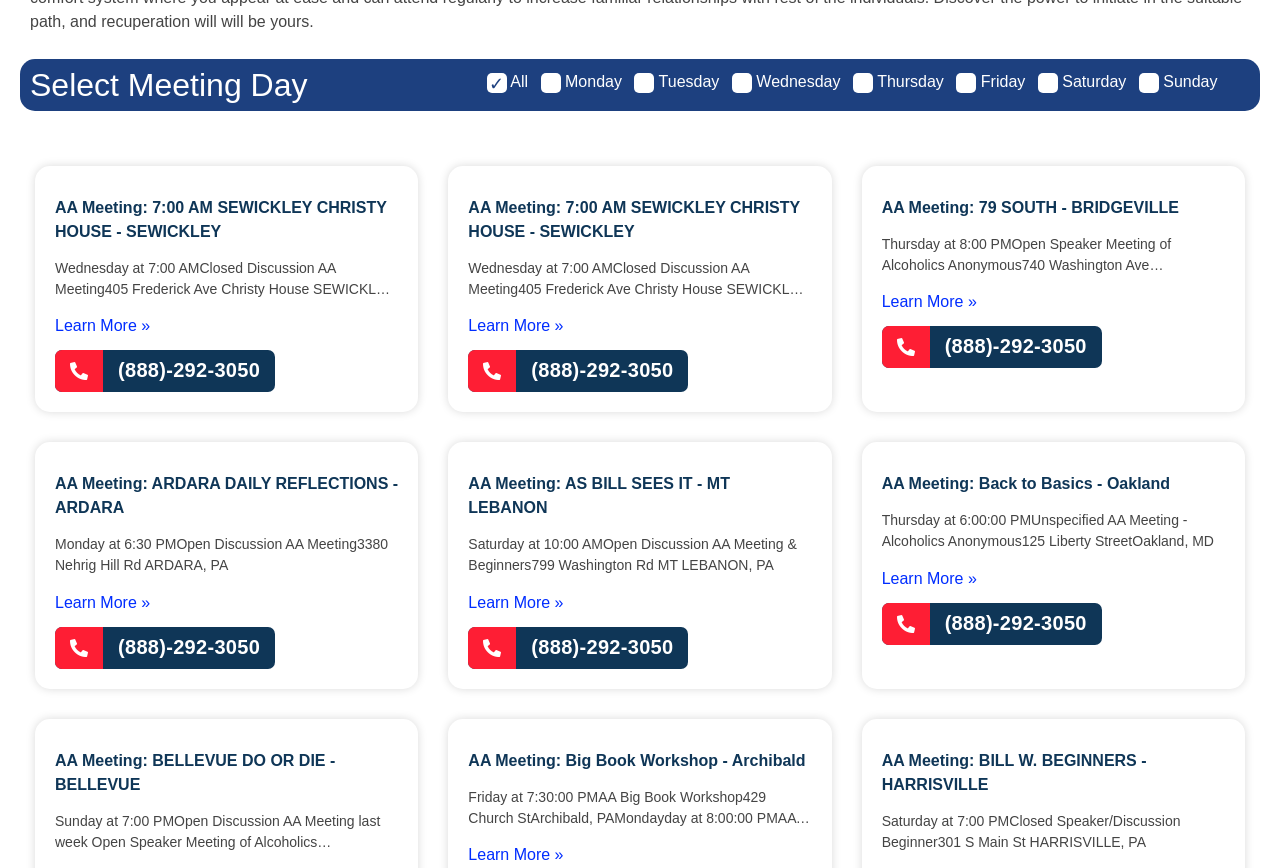Please determine the bounding box coordinates of the element to click on in order to accomplish the following task: "Learn more about AA Meeting: 7:00 AM SEWICKLEY CHRISTY HOUSE - SEWICKLEY". Ensure the coordinates are four float numbers ranging from 0 to 1, i.e., [left, top, right, bottom].

[0.043, 0.366, 0.117, 0.385]